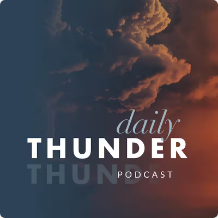Explain the image with as much detail as possible.

The image features the artwork for the "Daily Thunder Podcast," which is hosted by Eric Ludy and Nathan Johnson. The design showcases a striking backdrop of clouds illuminated by warm, dramatic colors, symbolizing depth and contemplation. Overlaying this evocative imagery is the podcast title, prominently displayed in modern typography with "daily" and "THUNDER" emphasized, conveying a sense of energy and urgency. Below the title, the word "PODCAST" is elegantly positioned, indicating the audio nature of the content. This visually engaging artwork is representative of the podcast's themes and invites listeners to reflect on its discussions and messages.